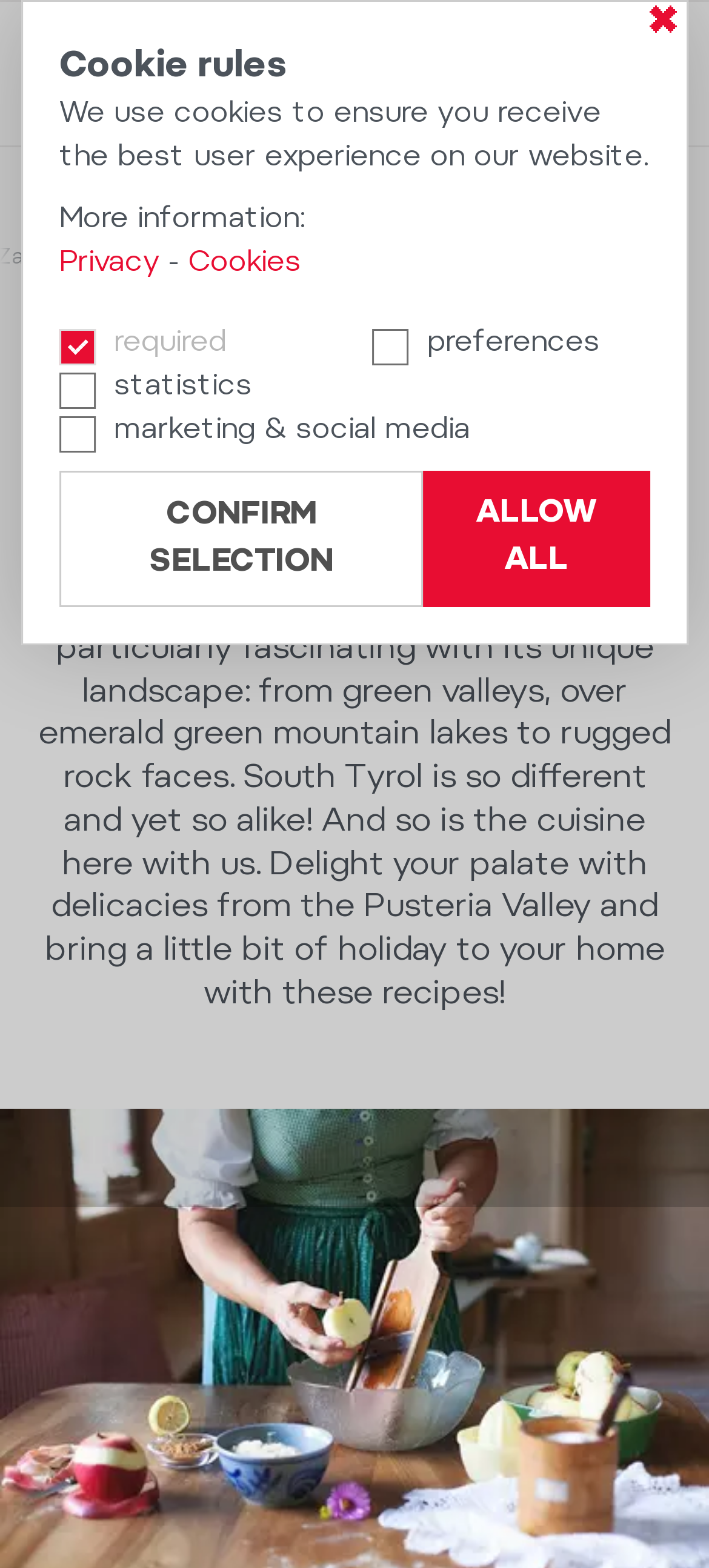What type of landscape is described in the webpage?
Answer the question with a single word or phrase, referring to the image.

Mountainous